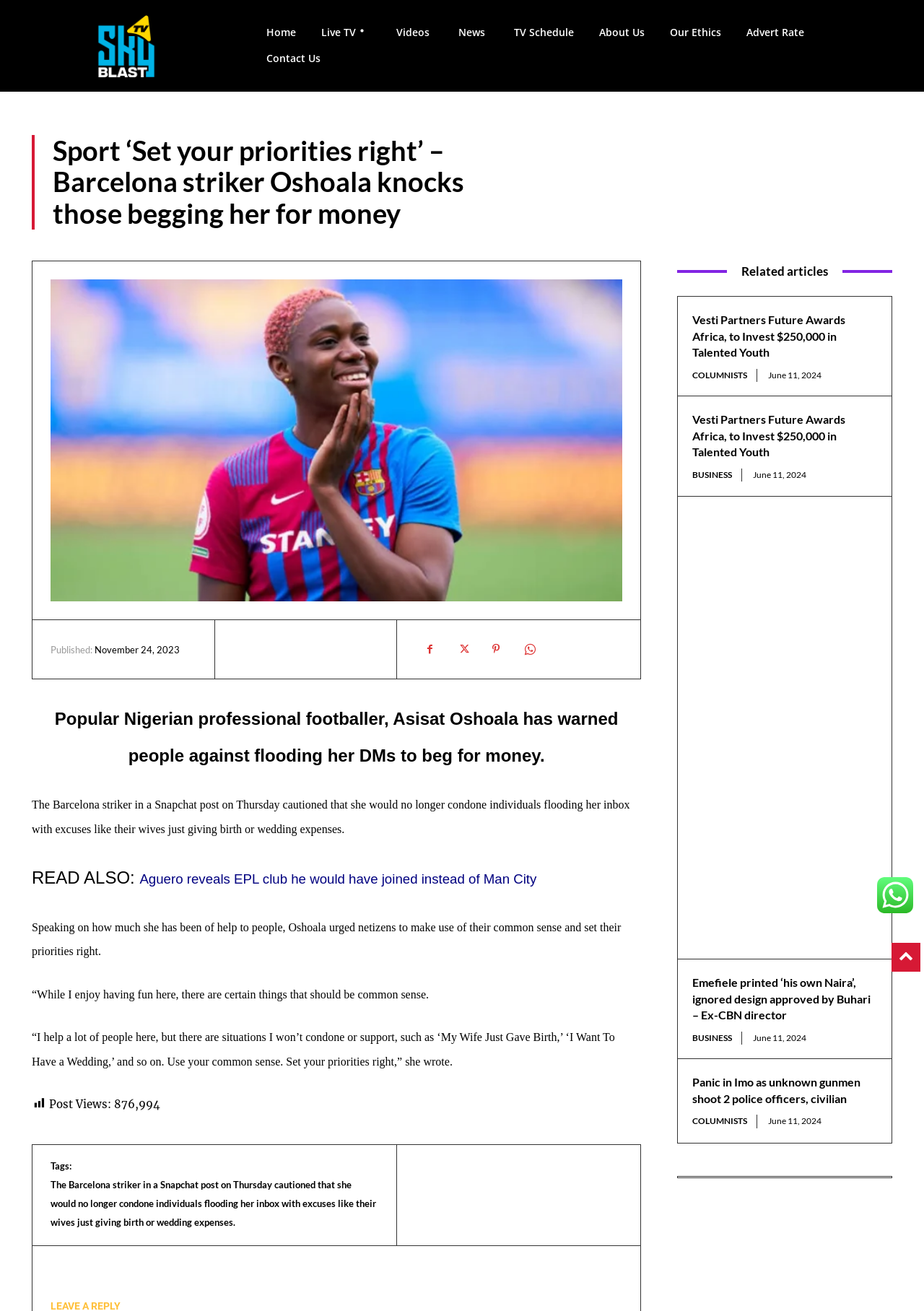Please specify the bounding box coordinates of the clickable region necessary for completing the following instruction: "Click the 'Vesti Partners Future Awards Africa, to Invest $250,000 in Talented Youth' link". The coordinates must consist of four float numbers between 0 and 1, i.e., [left, top, right, bottom].

[0.749, 0.237, 0.932, 0.274]